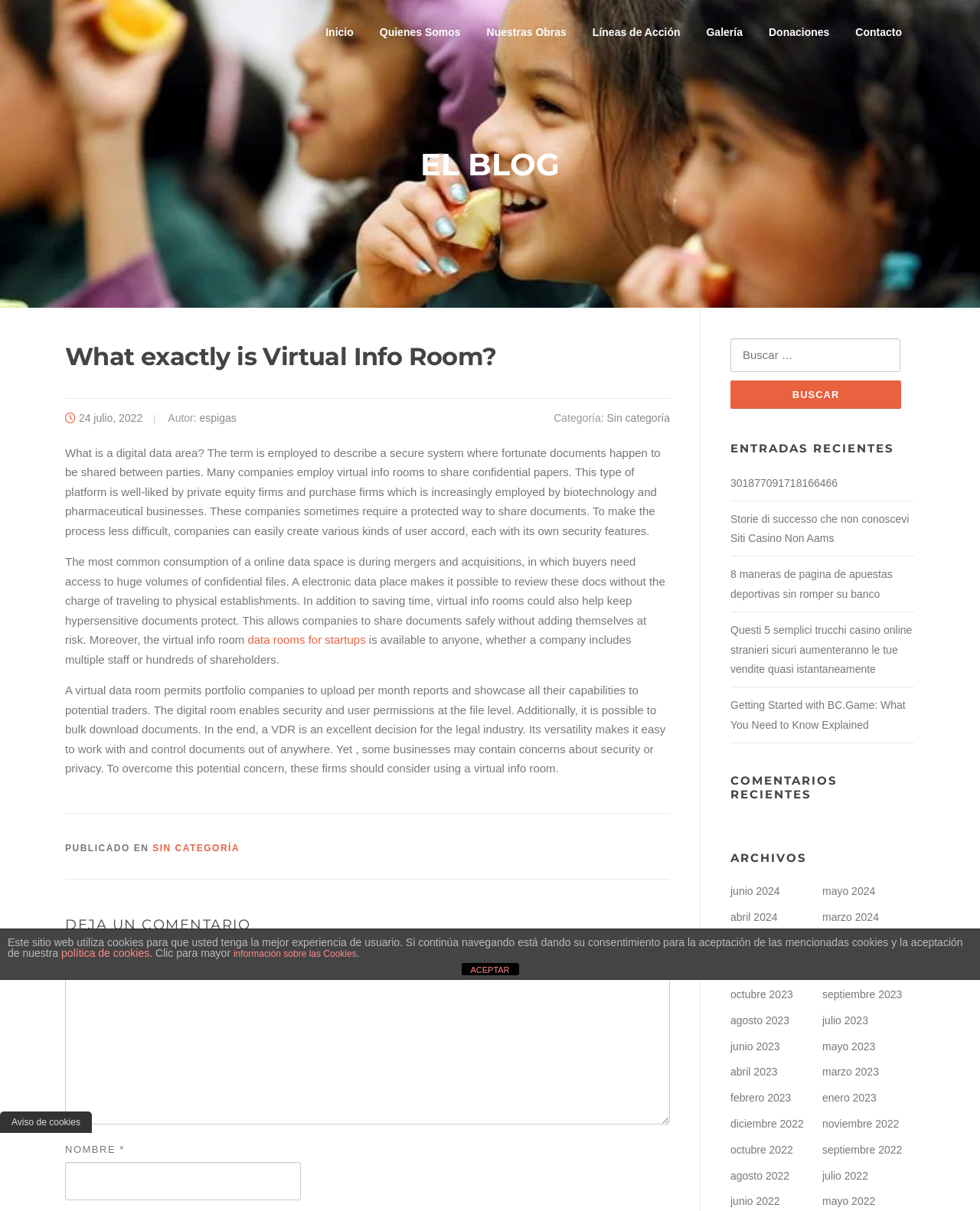Can you determine the bounding box coordinates of the area that needs to be clicked to fulfill the following instruction: "View recent entries"?

[0.745, 0.365, 0.933, 0.376]